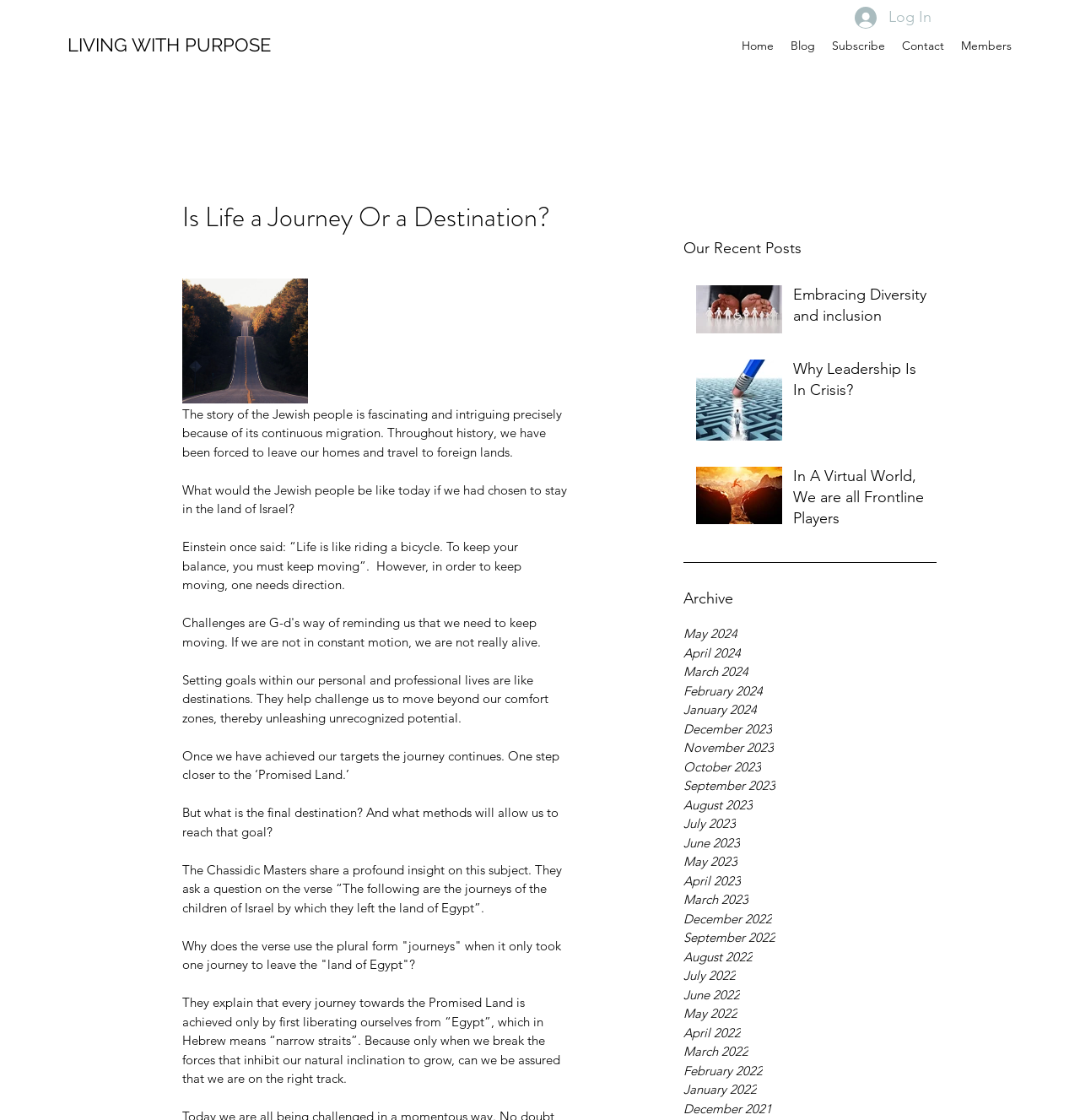Please determine the heading text of this webpage.

Is Life a Journey Or a Destination?